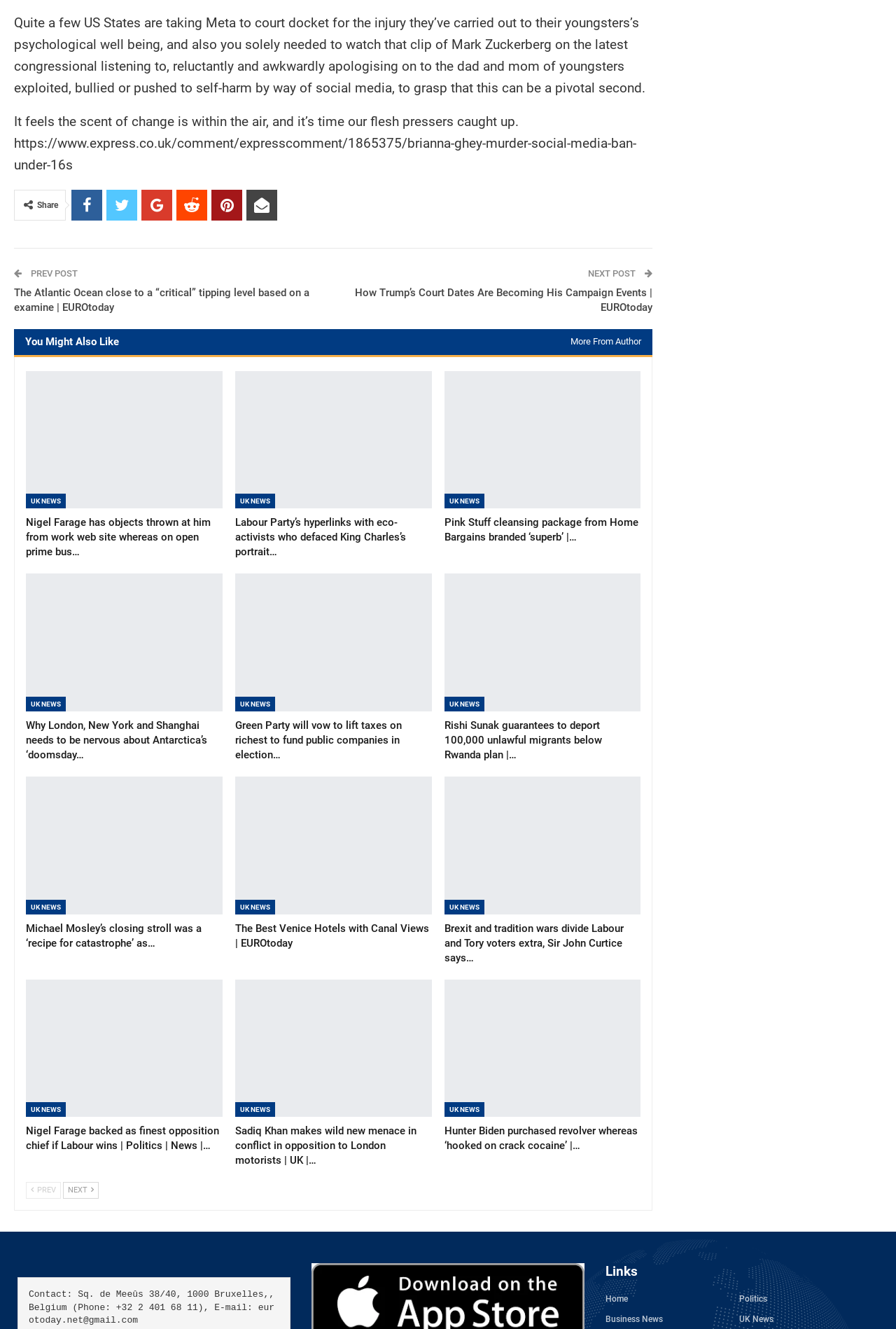Determine the bounding box coordinates for the clickable element to execute this instruction: "Enter your email address in the newsletter subscription field". Provide the coordinates as four float numbers between 0 and 1, i.e., [left, top, right, bottom].

None